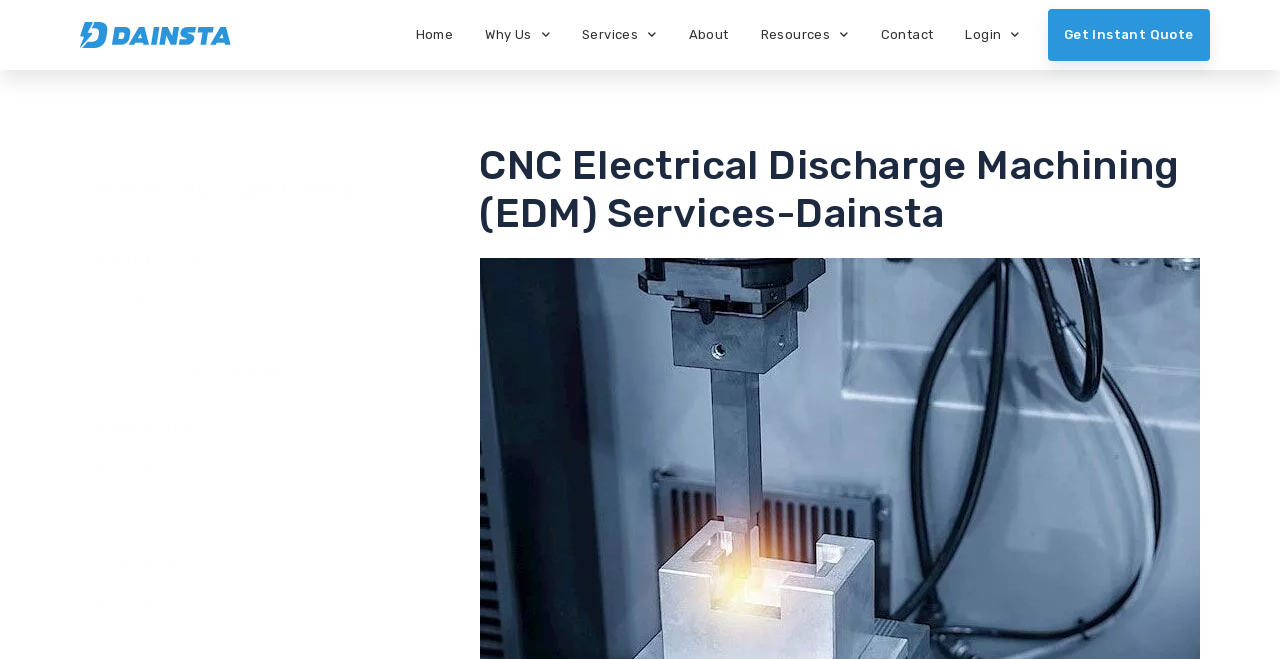Please find the bounding box coordinates of the element that you should click to achieve the following instruction: "Click the Home link". The coordinates should be presented as four float numbers between 0 and 1: [left, top, right, bottom].

[0.321, 0.014, 0.357, 0.093]